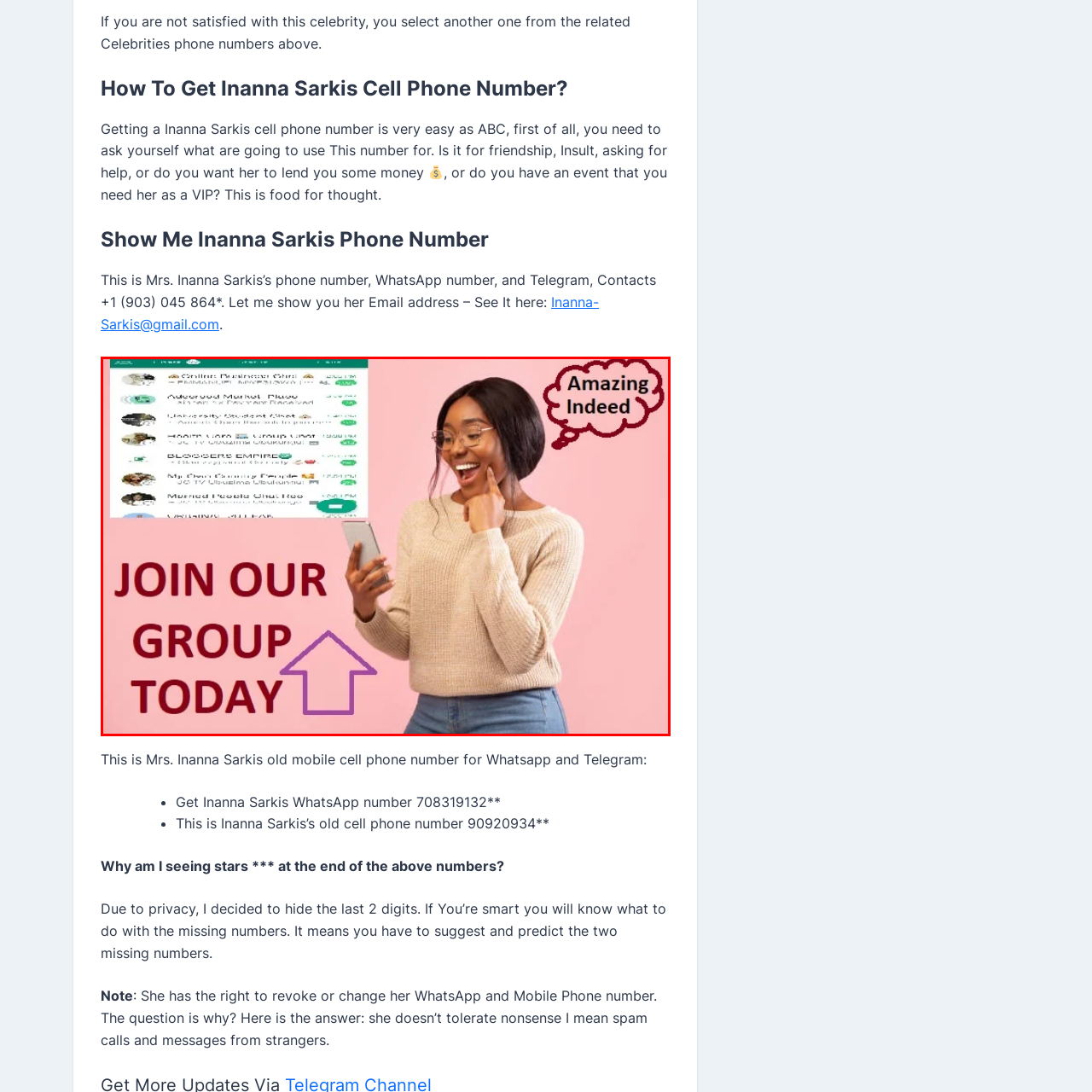View the image surrounded by the red border, What is the tone of the woman's expression?
 Answer using a single word or phrase.

Excitement or joy